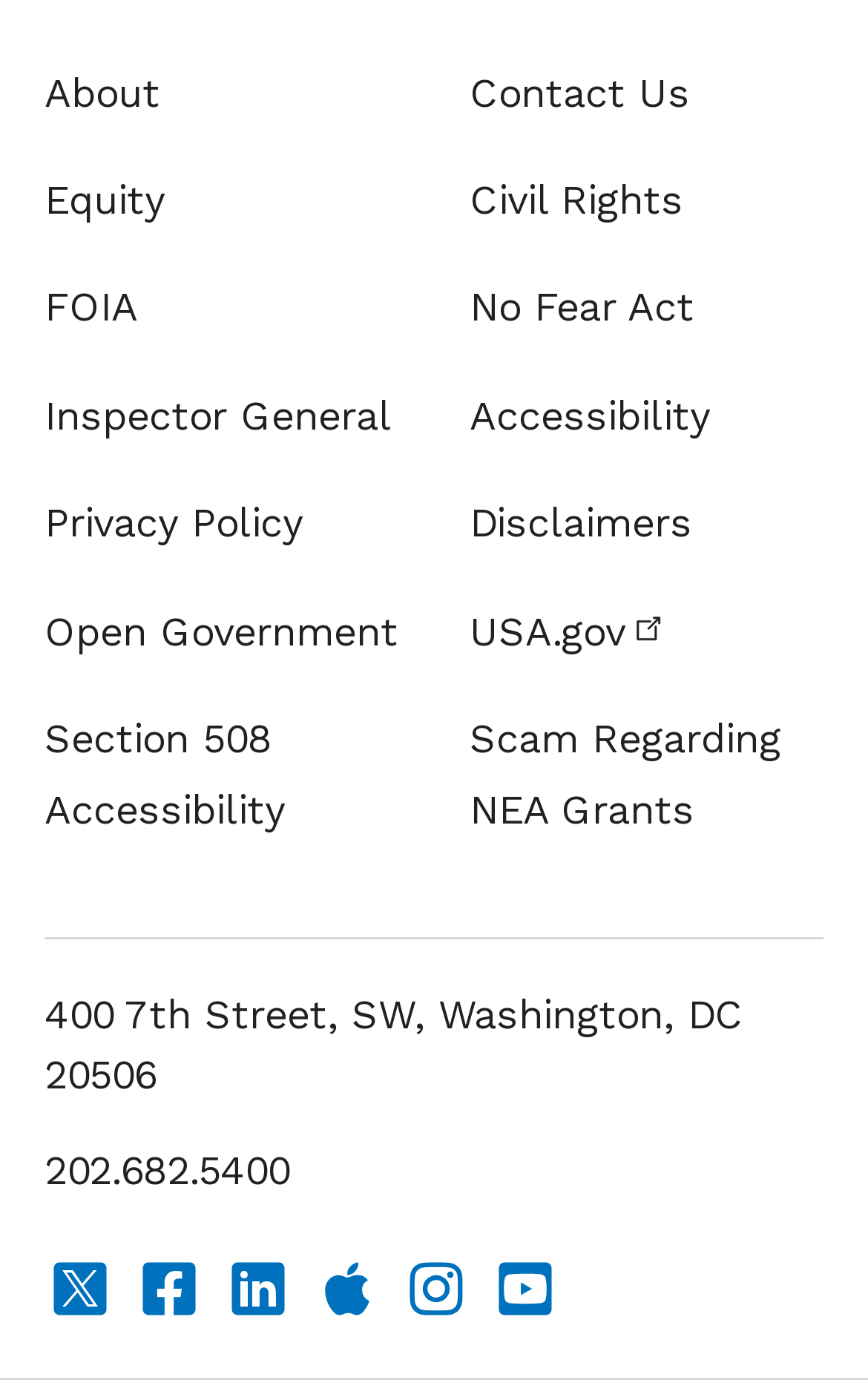Please specify the bounding box coordinates of the clickable region necessary for completing the following instruction: "View Equity". The coordinates must consist of four float numbers between 0 and 1, i.e., [left, top, right, bottom].

[0.051, 0.119, 0.459, 0.172]